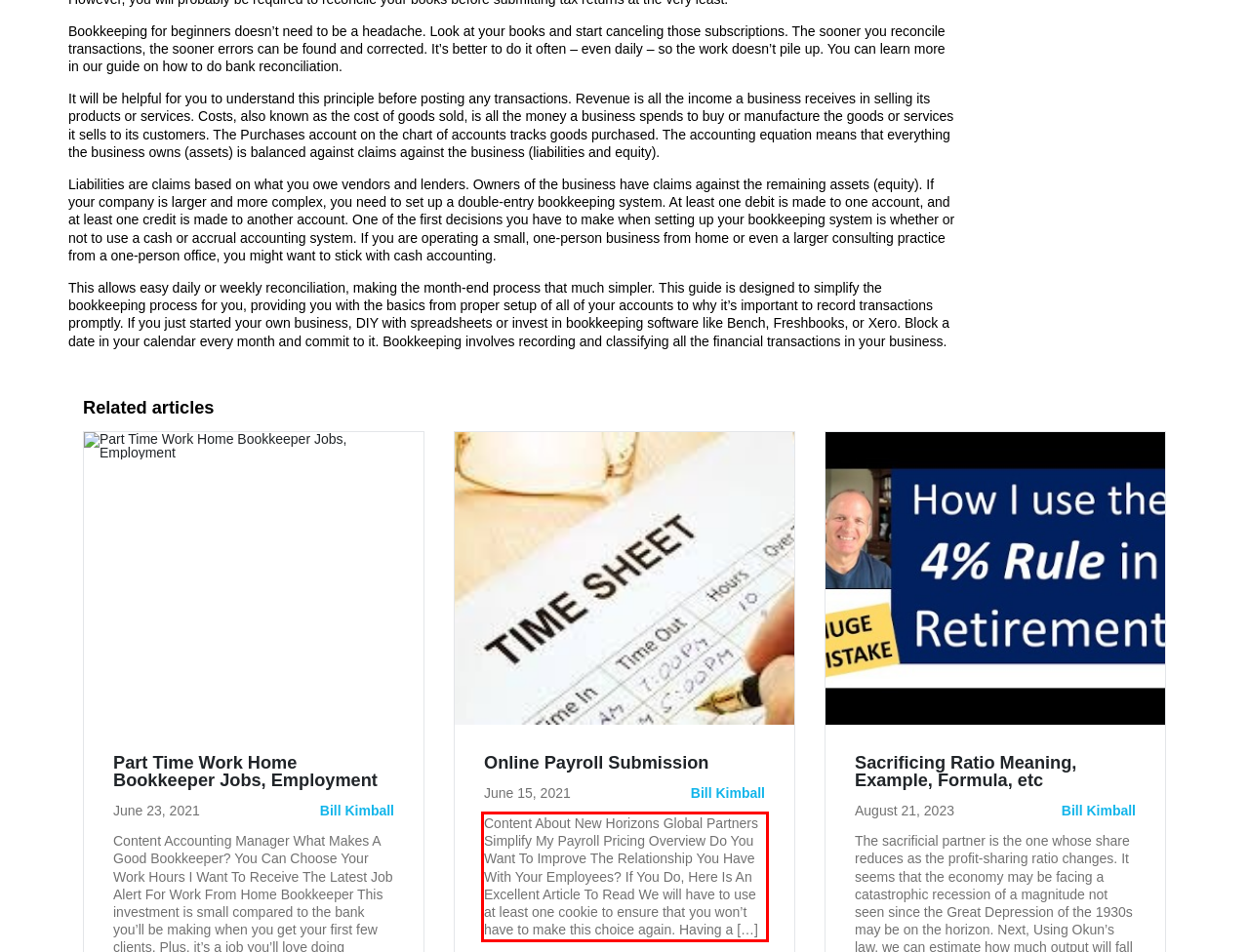Please look at the screenshot provided and find the red bounding box. Extract the text content contained within this bounding box.

Content About New Horizons Global Partners Simplify My Payroll Pricing Overview Do You Want To Improve The Relationship You Have With Your Employees? If You Do, Here Is An Excellent Article To Read We will have to use at least one cookie to ensure that you won’t have to make this choice again. Having a […]